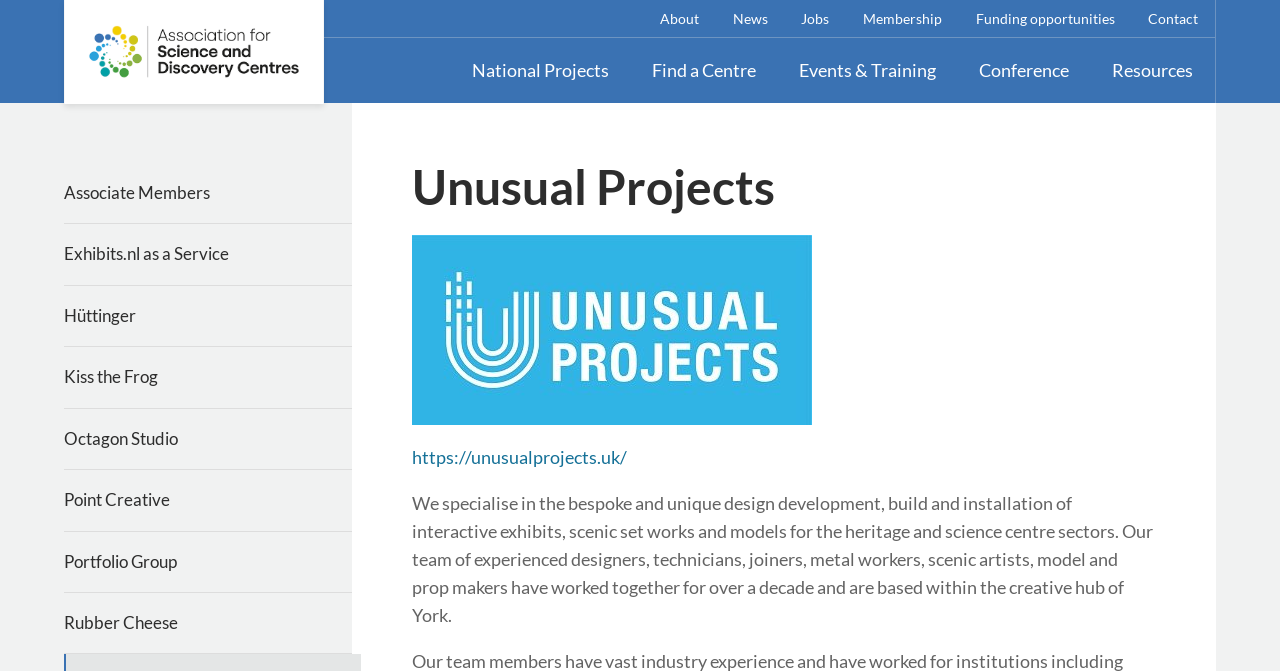What is the name of the organization?
Answer the question with a detailed and thorough explanation.

The name of the organization can be found in the top-left corner of the webpage, where it is written as 'The Association for Science and Discovery Centres' next to the organization's logo.